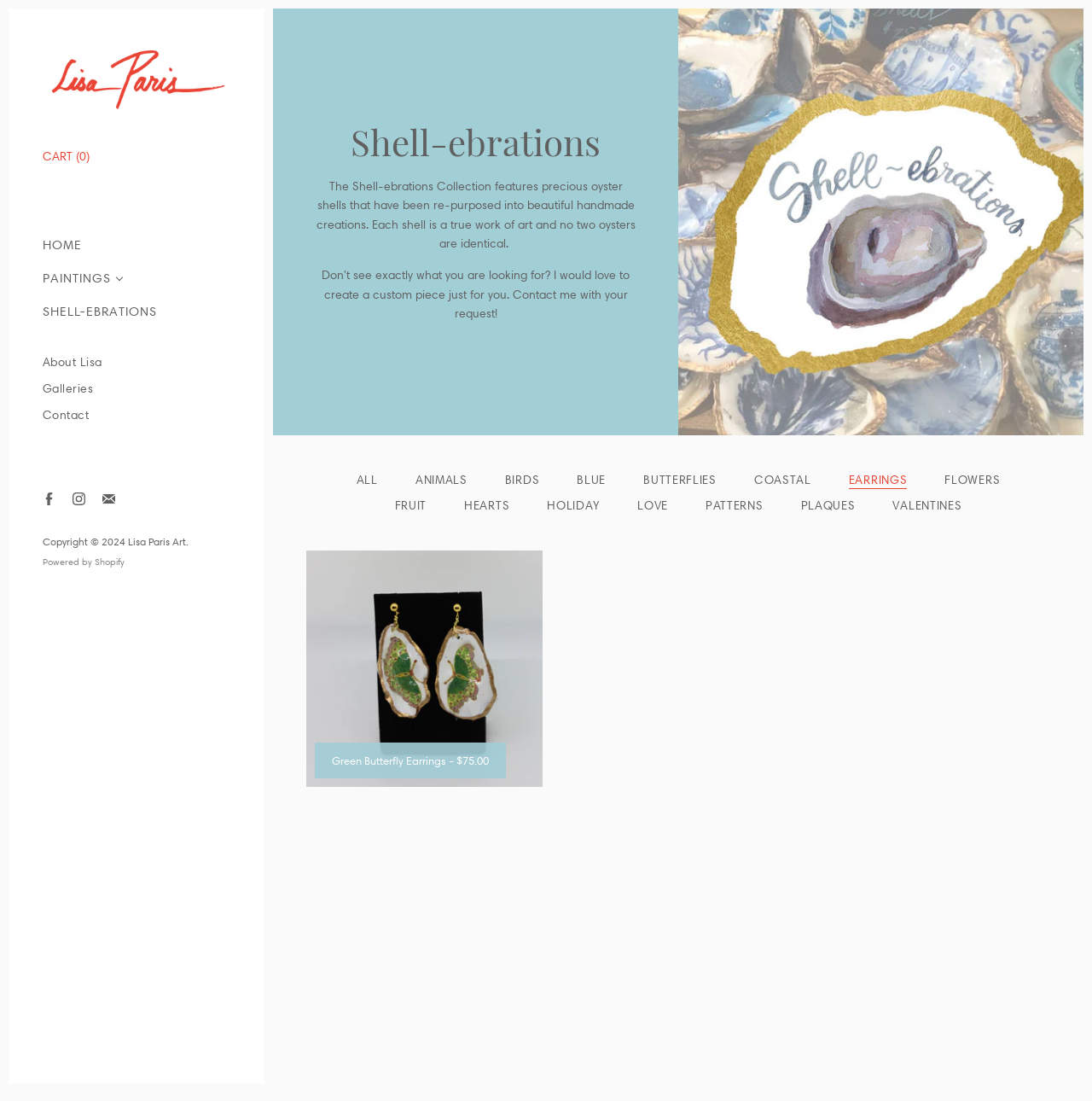Please give a short response to the question using one word or a phrase:
What is the theme of the Shell-ebrations collection?

Oyster shells